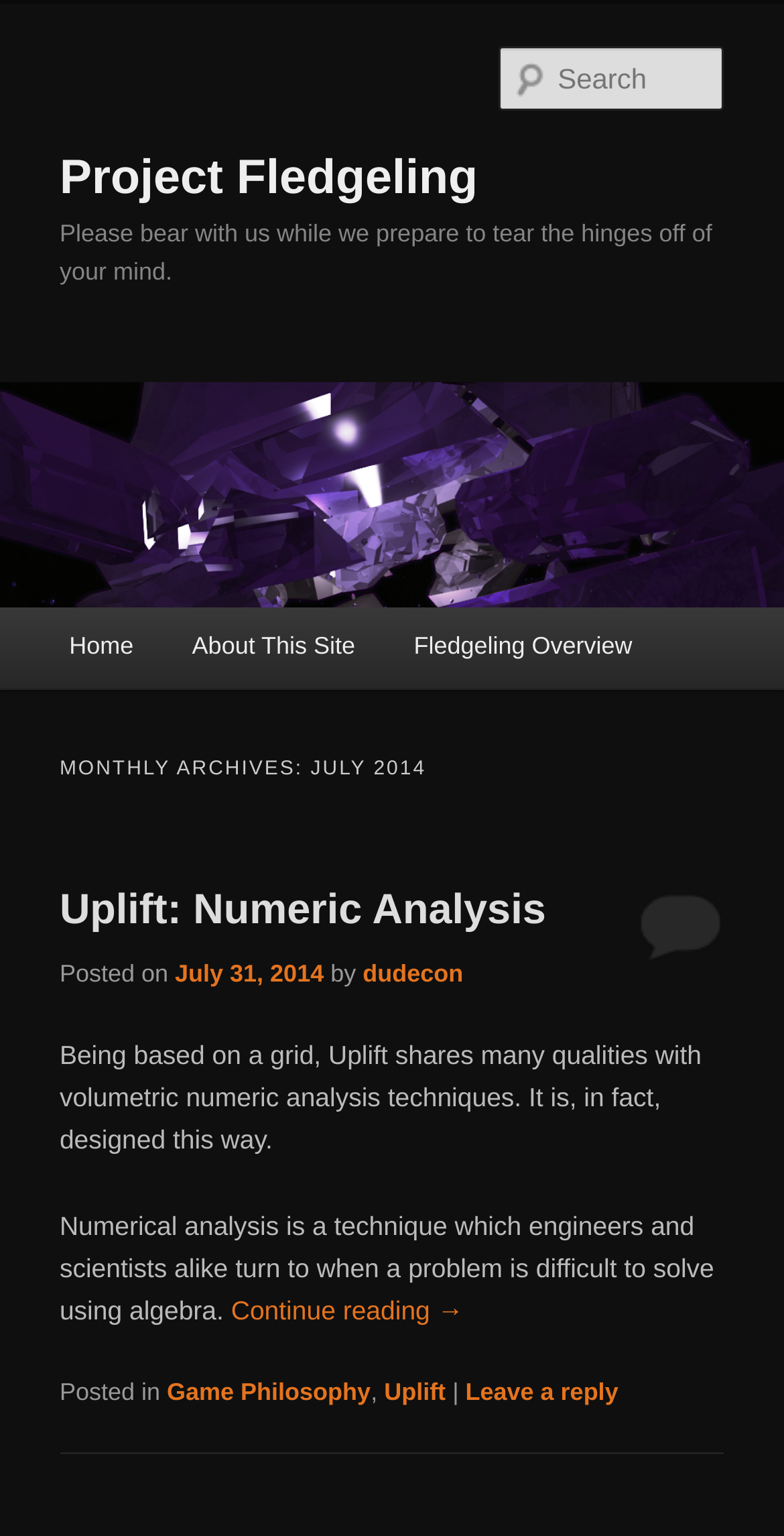Kindly provide the bounding box coordinates of the section you need to click on to fulfill the given instruction: "View the 'About This Site' page".

[0.208, 0.396, 0.49, 0.448]